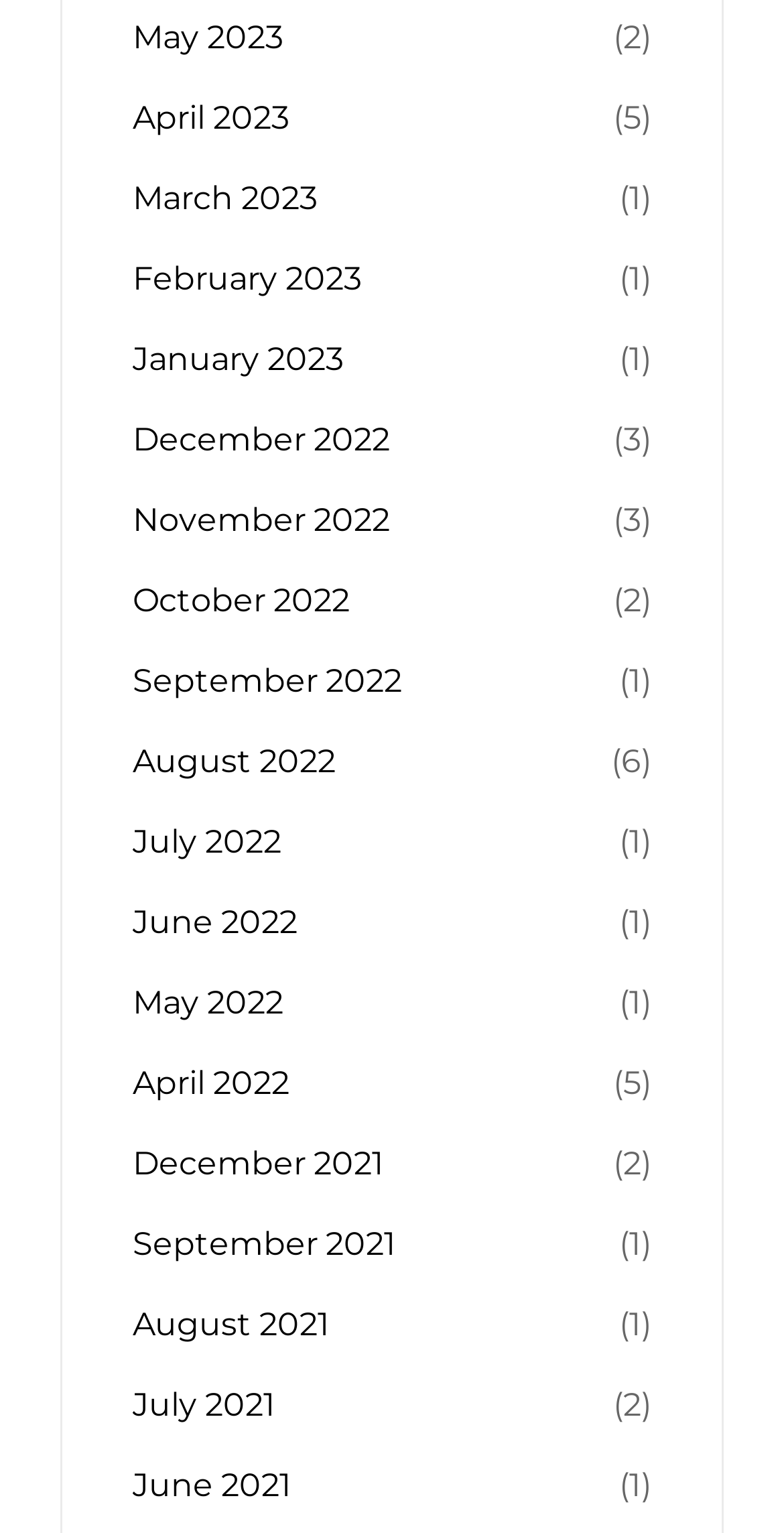Identify the bounding box coordinates for the region of the element that should be clicked to carry out the instruction: "View August 2021". The bounding box coordinates should be four float numbers between 0 and 1, i.e., [left, top, right, bottom].

[0.169, 0.846, 0.421, 0.882]